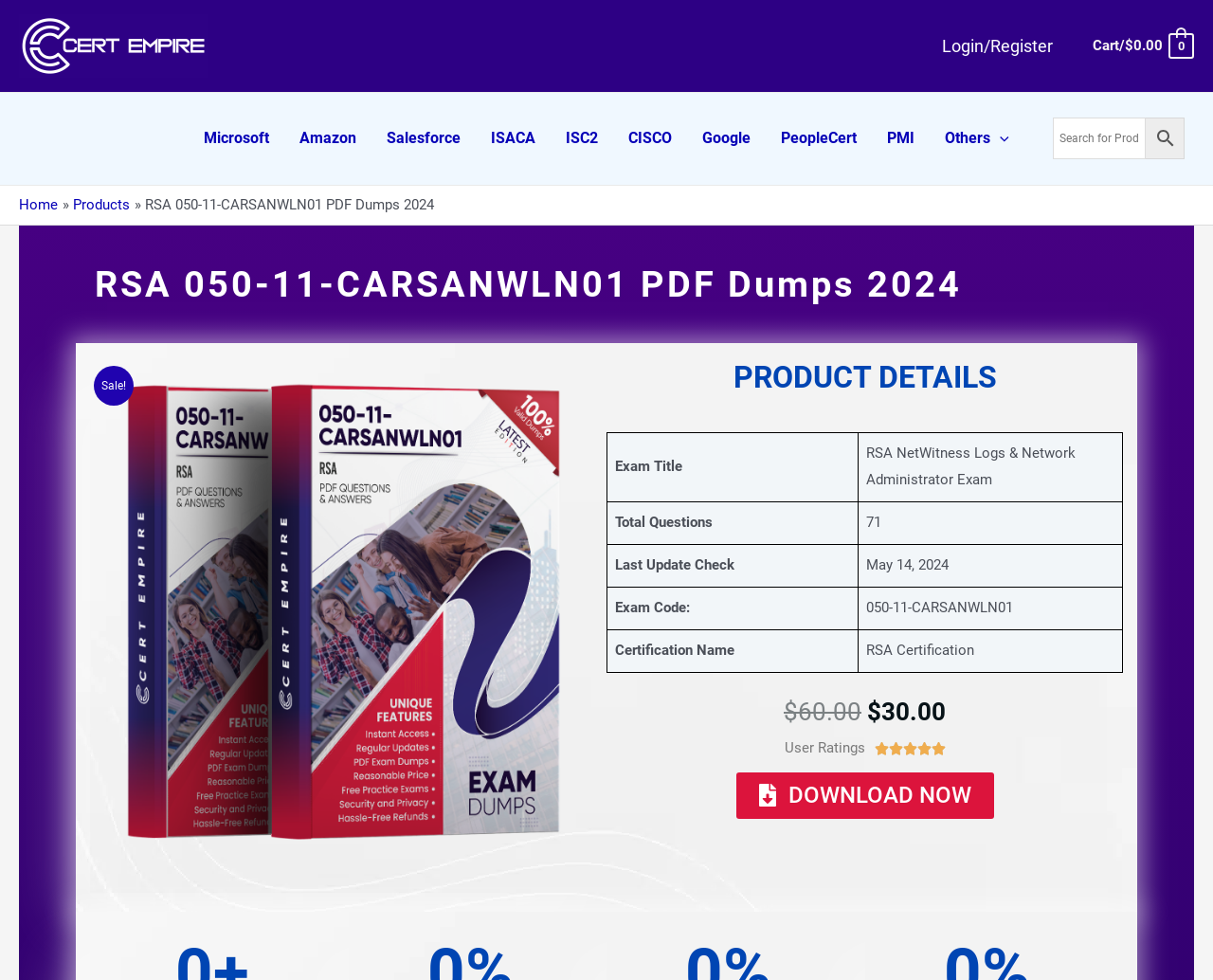What is the certification name of the exam?
Respond to the question with a well-detailed and thorough answer.

I found the answer by looking at the table under the 'PRODUCT DETAILS' heading, where the 'Certification Name' column has the value 'RSA Certification'.